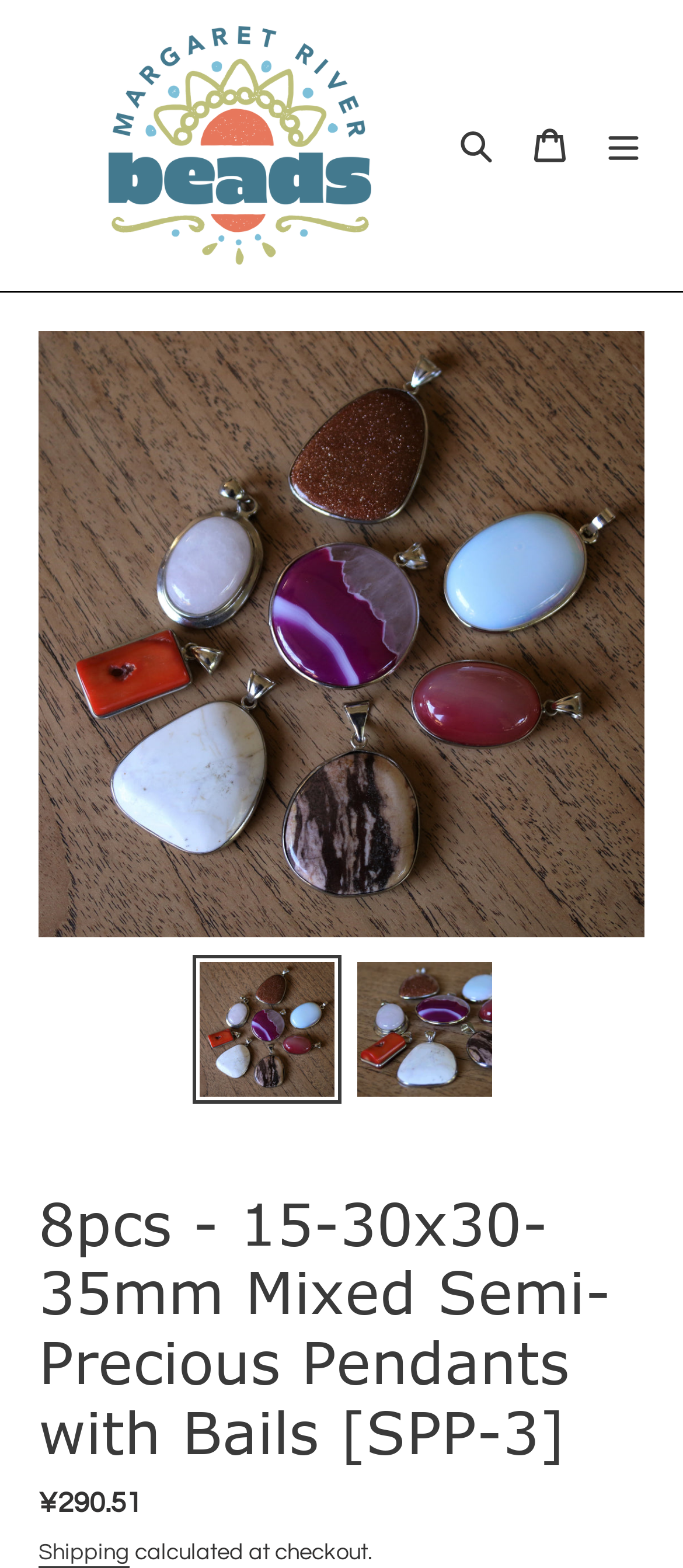Given the description alt="Margriverbeads", predict the bounding box coordinates of the UI element. Ensure the coordinates are in the format (top-left x, top-left y, bottom-right x, bottom-right y) and all values are between 0 and 1.

[0.056, 0.017, 0.644, 0.169]